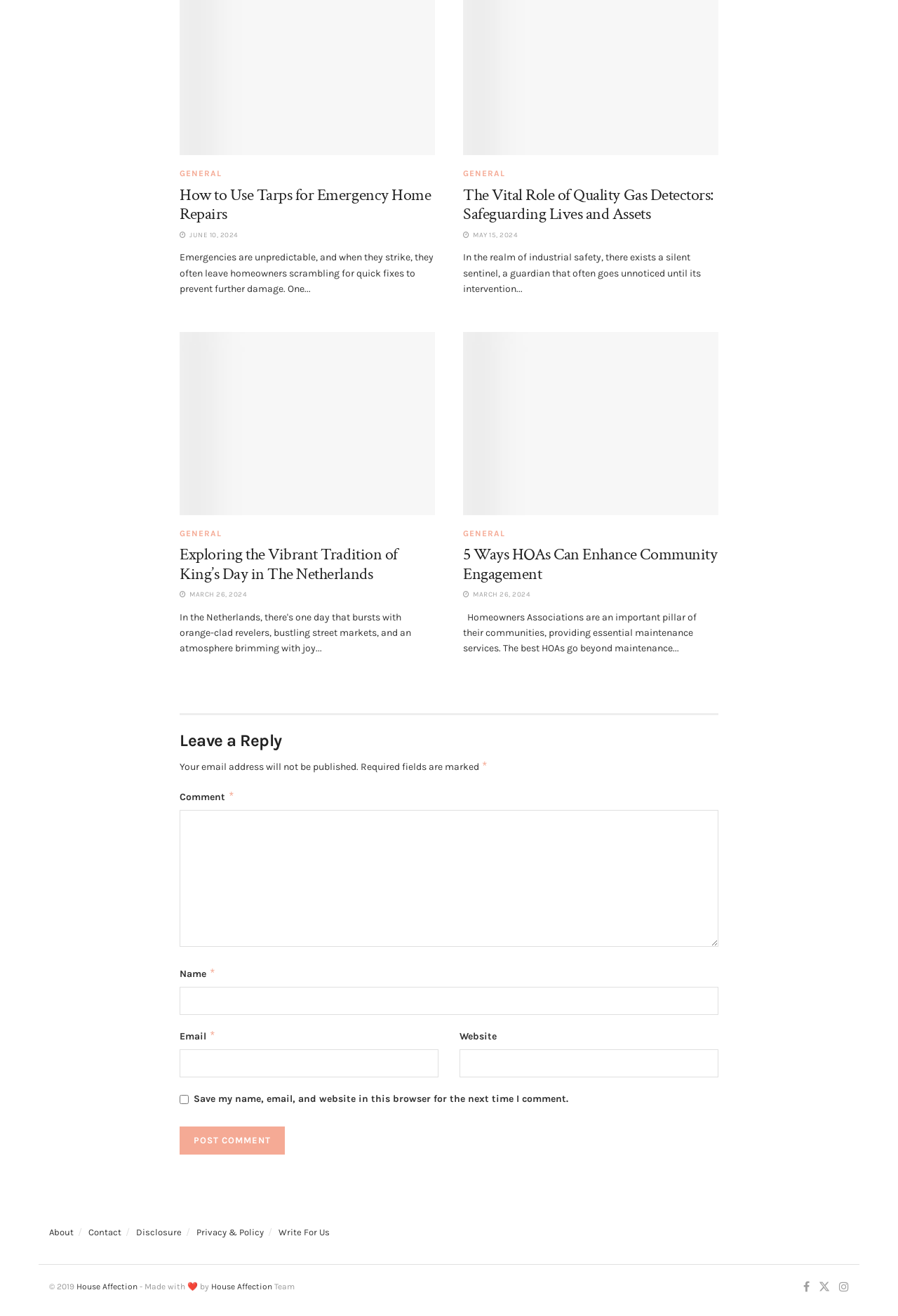Provide the bounding box coordinates of the HTML element described as: "parent_node: Name * name="author"". The bounding box coordinates should be four float numbers between 0 and 1, i.e., [left, top, right, bottom].

[0.2, 0.751, 0.8, 0.773]